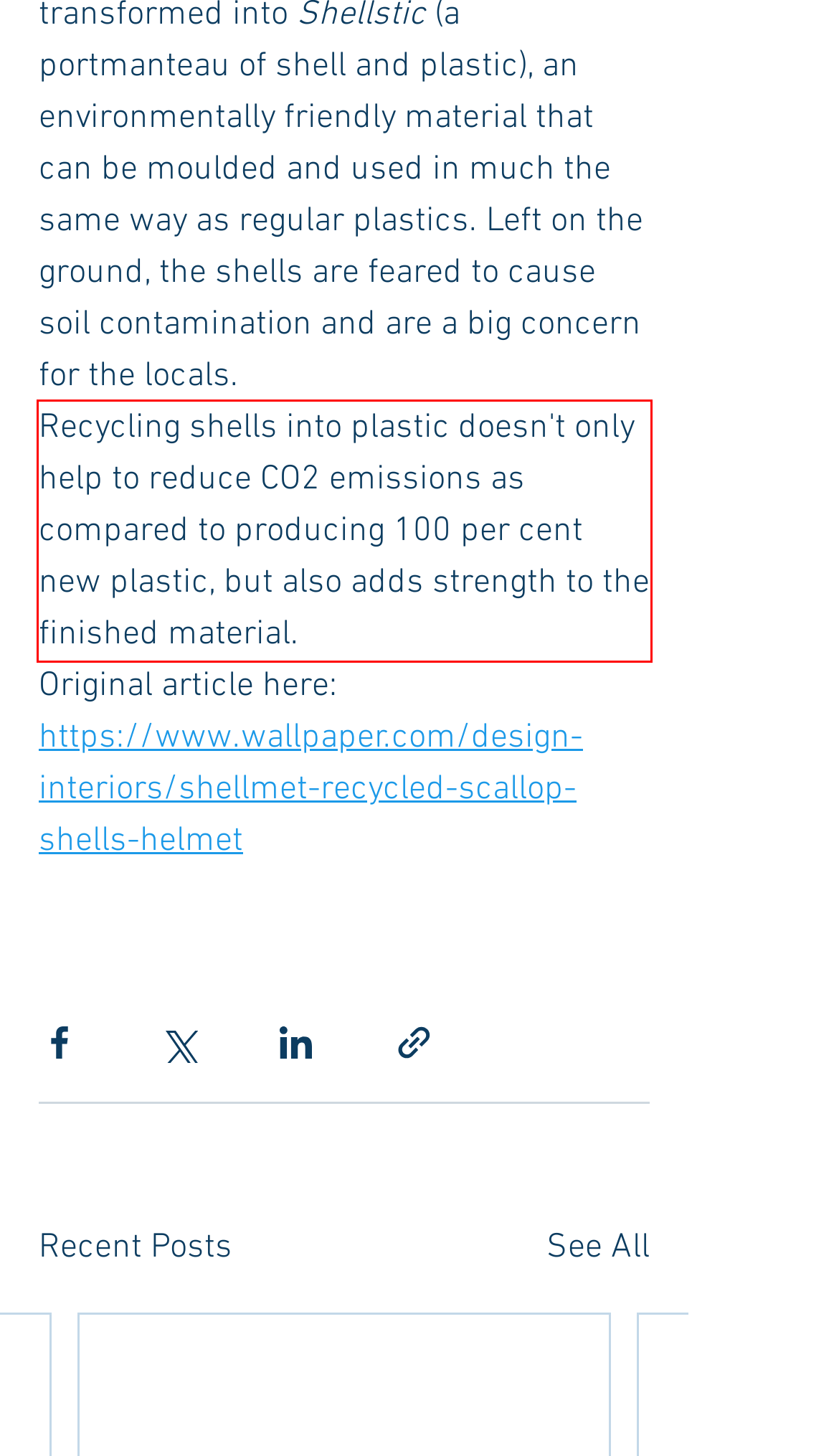Look at the webpage screenshot and recognize the text inside the red bounding box.

Recycling shells into plastic doesn't only help to reduce CO2 emissions as compared to producing 100 per cent new plastic, but also adds strength to the finished material.